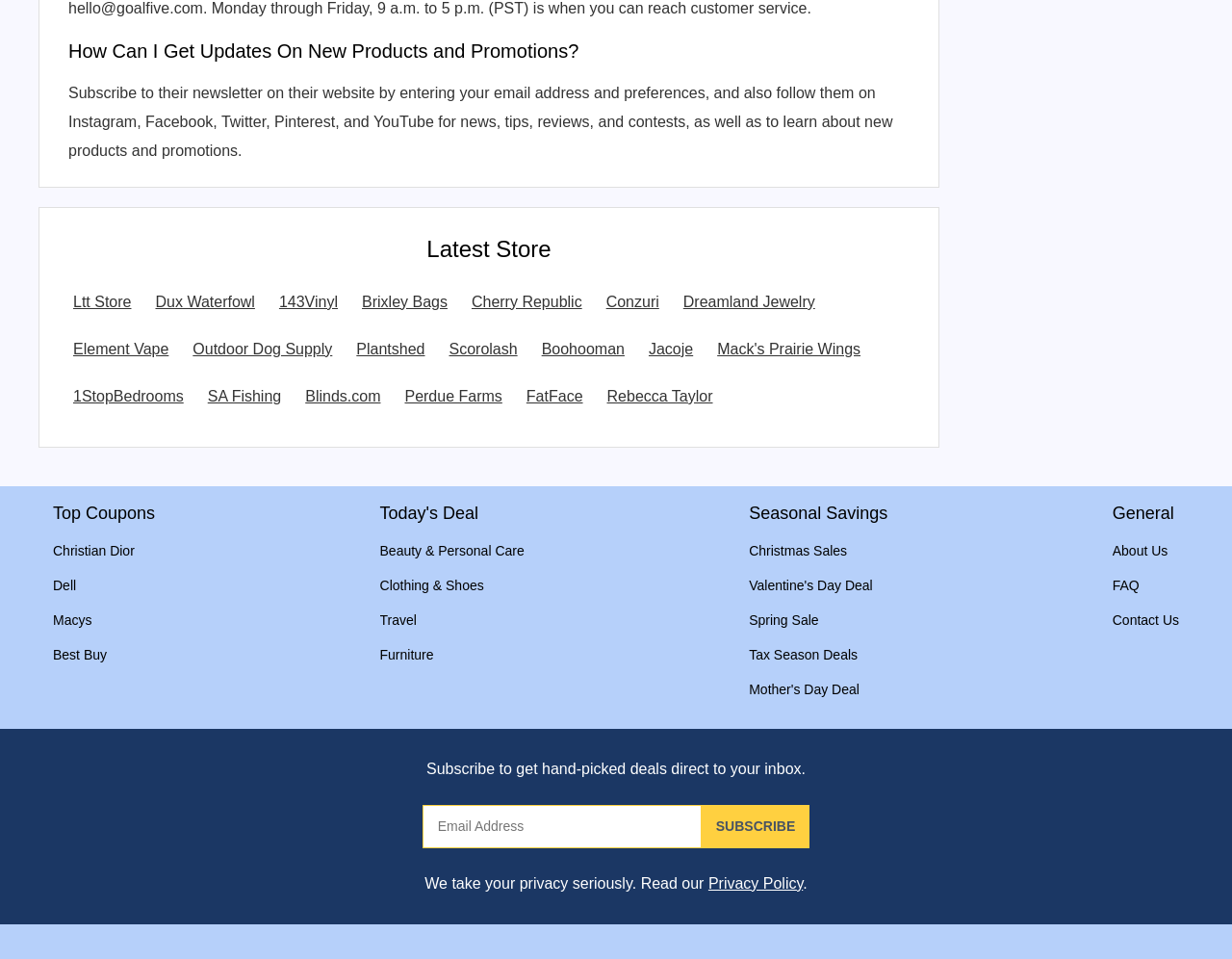Locate the bounding box coordinates of the clickable region necessary to complete the following instruction: "Subscribe to this site". Provide the coordinates in the format of four float numbers between 0 and 1, i.e., [left, top, right, bottom].

None